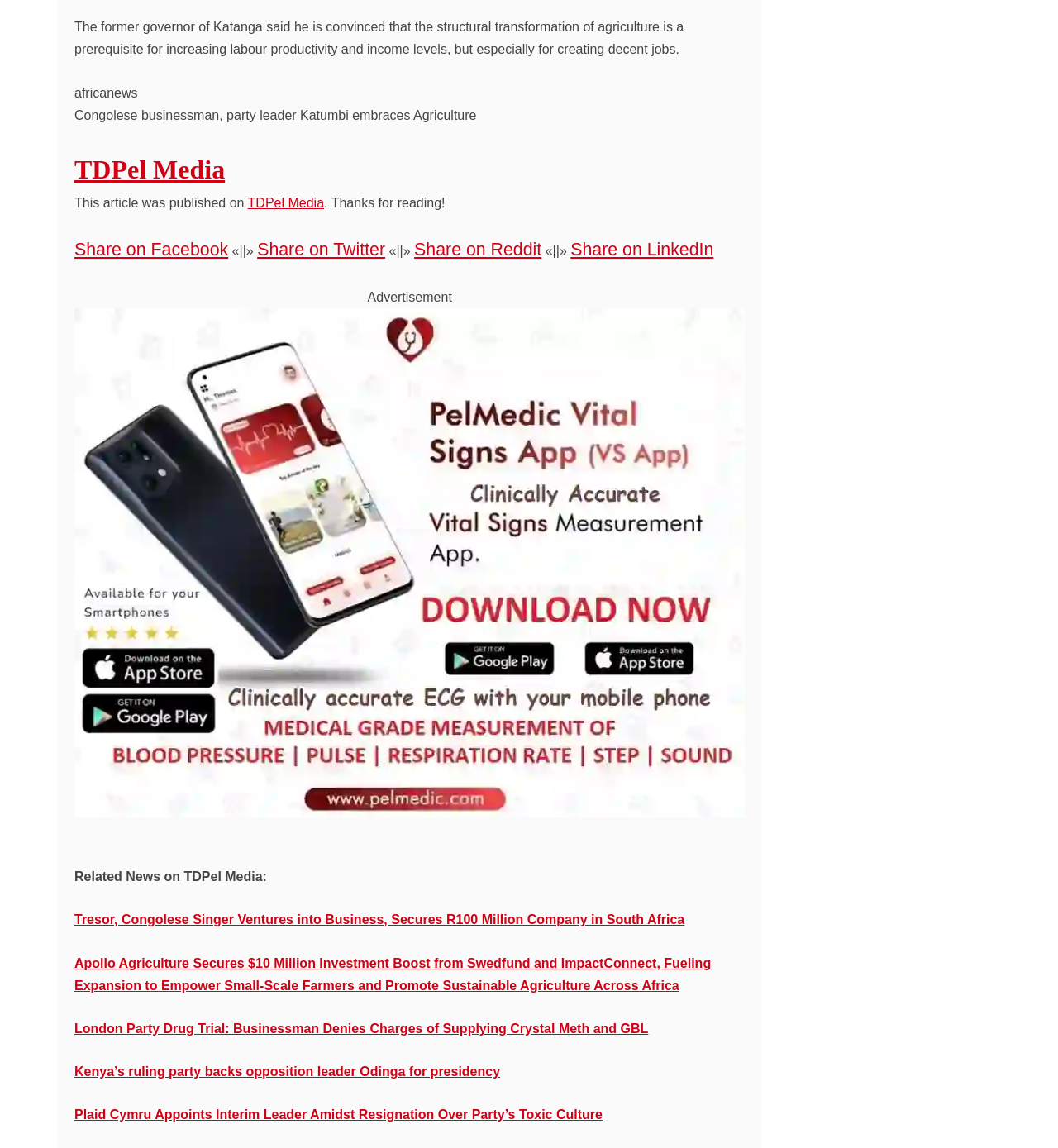What is the topic of the article?
Using the information from the image, give a concise answer in one word or a short phrase.

Agriculture